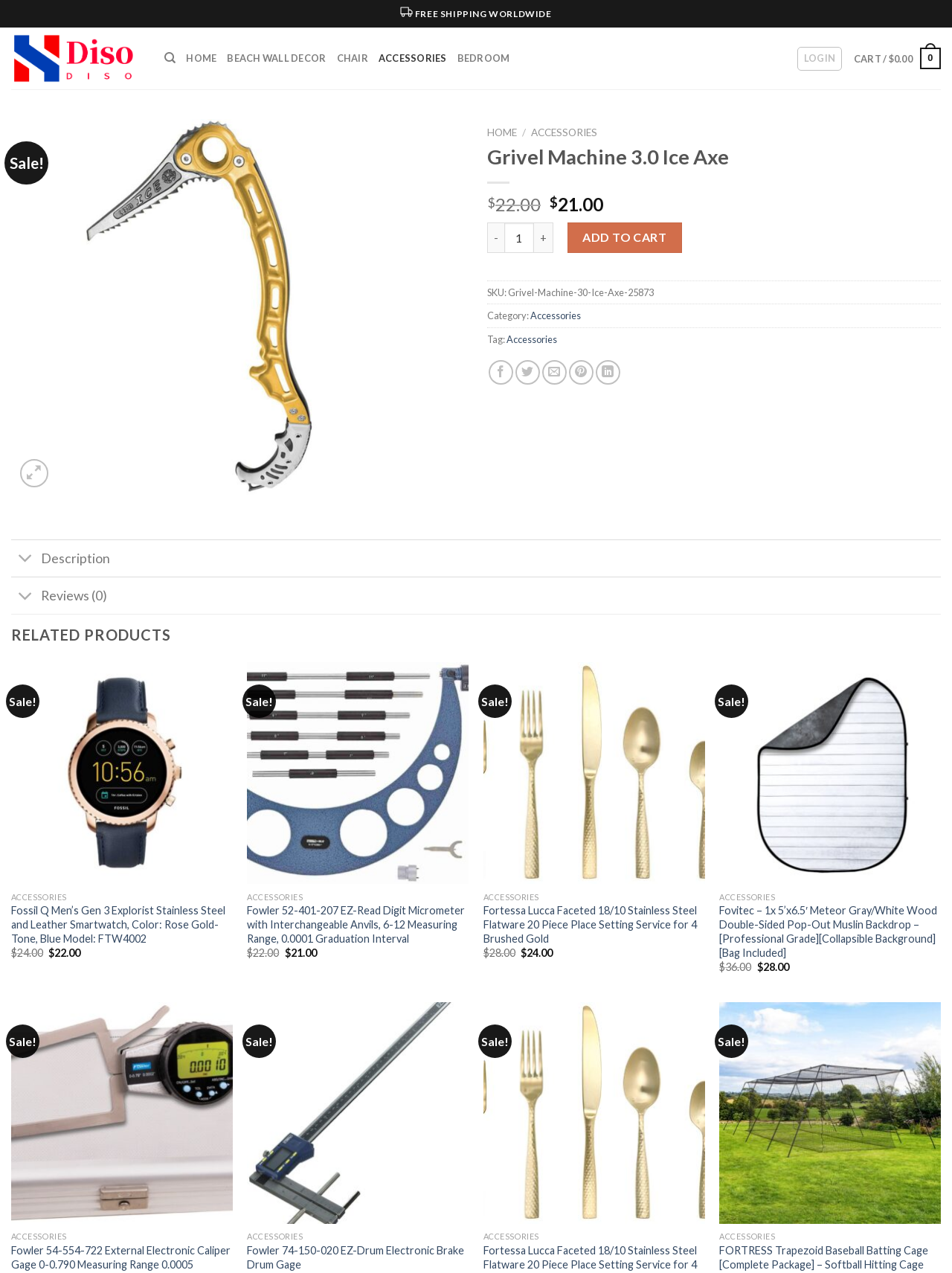Please identify the bounding box coordinates of the area I need to click to accomplish the following instruction: "Click on the 'ACCESSORIES' link".

[0.397, 0.035, 0.469, 0.056]